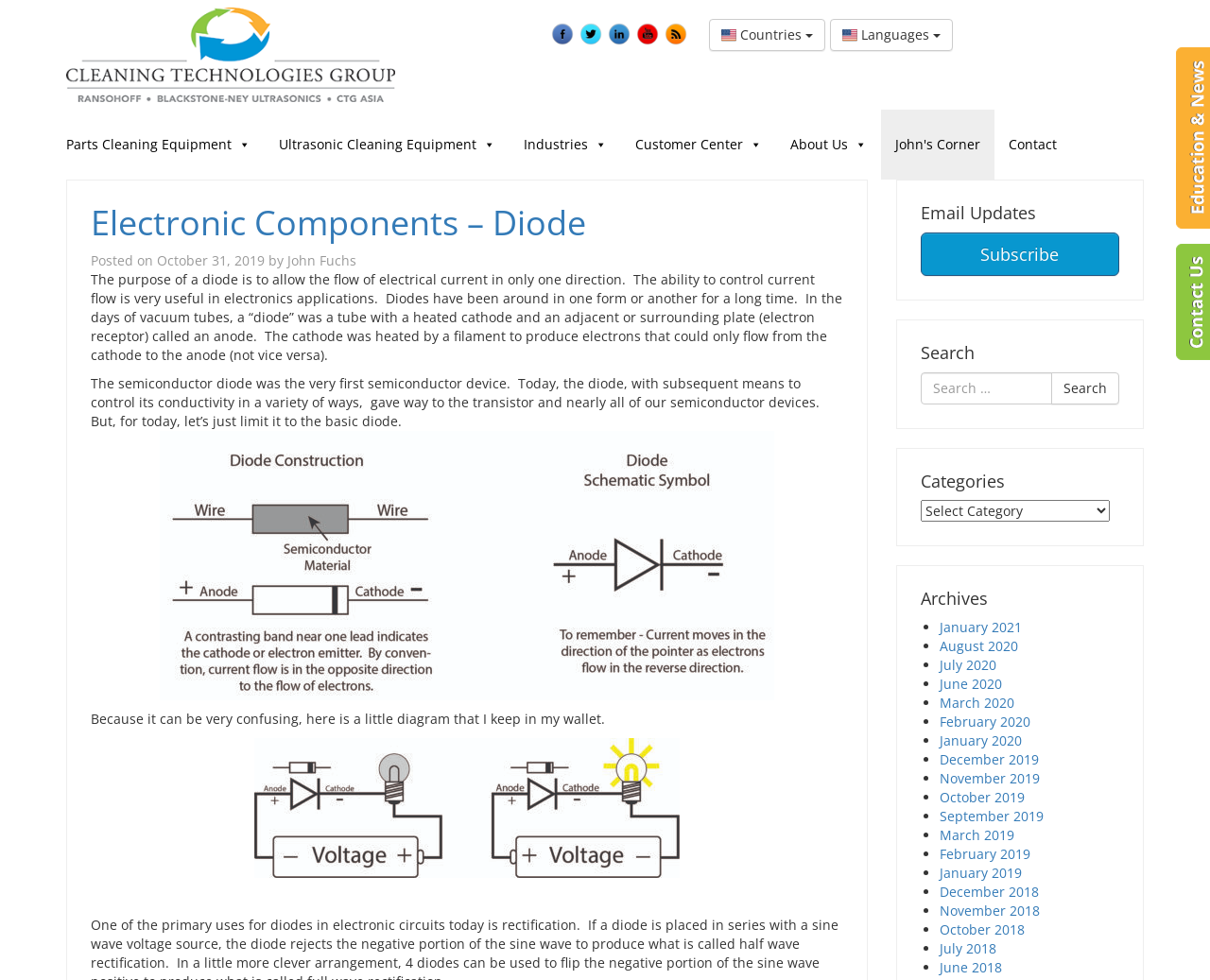By analyzing the image, answer the following question with a detailed response: What is the category of the blog post?

The category of the blog post is Electronic Components, as indicated by the link 'Electronic Components – Diode' in the header section of the webpage.